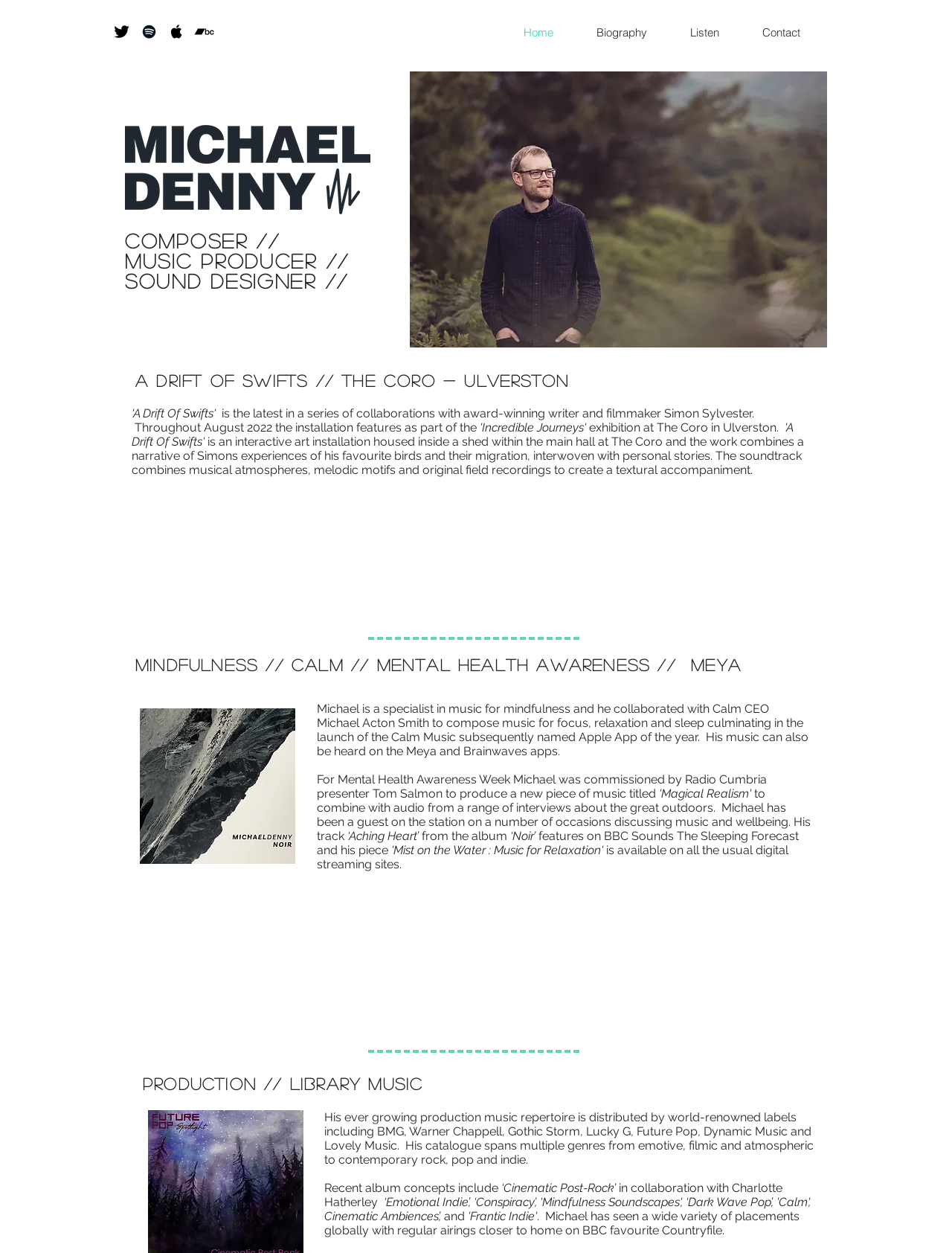Using the image as a reference, answer the following question in as much detail as possible:
What is the title of the album that features the track 'Aching Heart'?

The webpage mentions that the track 'Aching Heart' is from the album 'Noir', which is one of Michael's music albums.